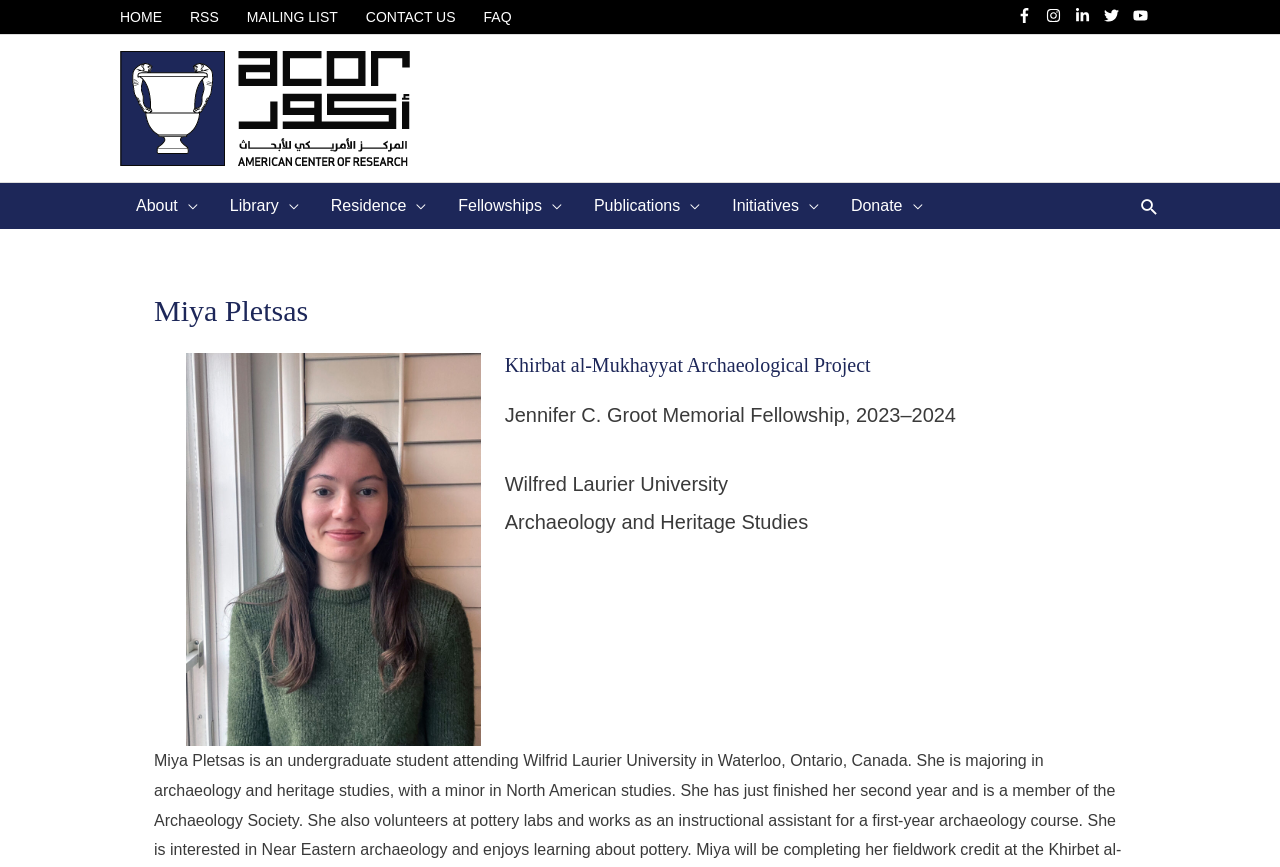Please answer the following question as detailed as possible based on the image: 
What university does Miya Pletsas attend?

I found the answer by looking at the StaticText element 'Wilfred Laurier University' which is located below the heading 'Khirbat al-Mukhayyat Archaeological Project'.